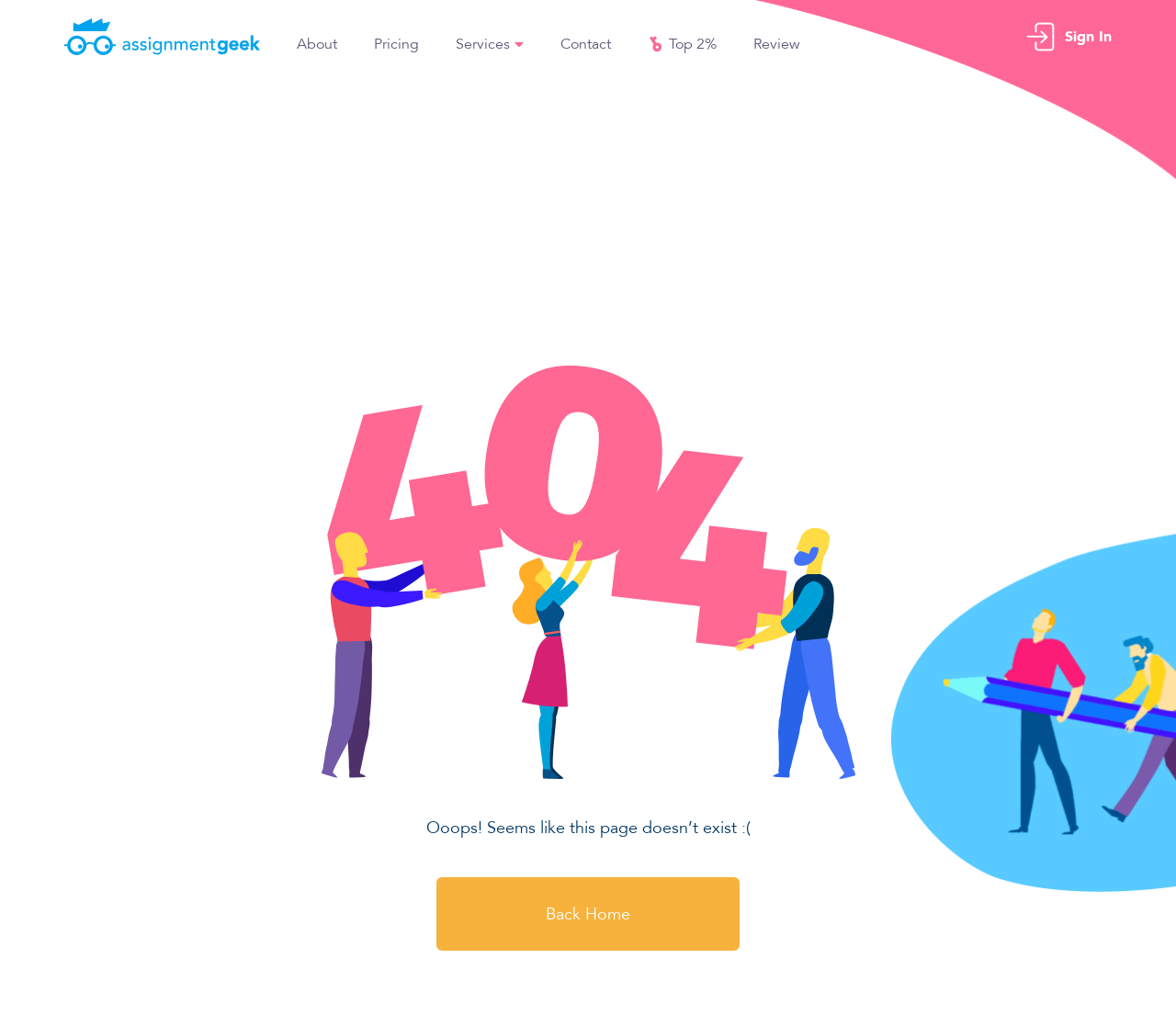Locate the bounding box of the UI element with the following description: "alt="Assignment Geek"".

[0.055, 0.018, 0.221, 0.054]